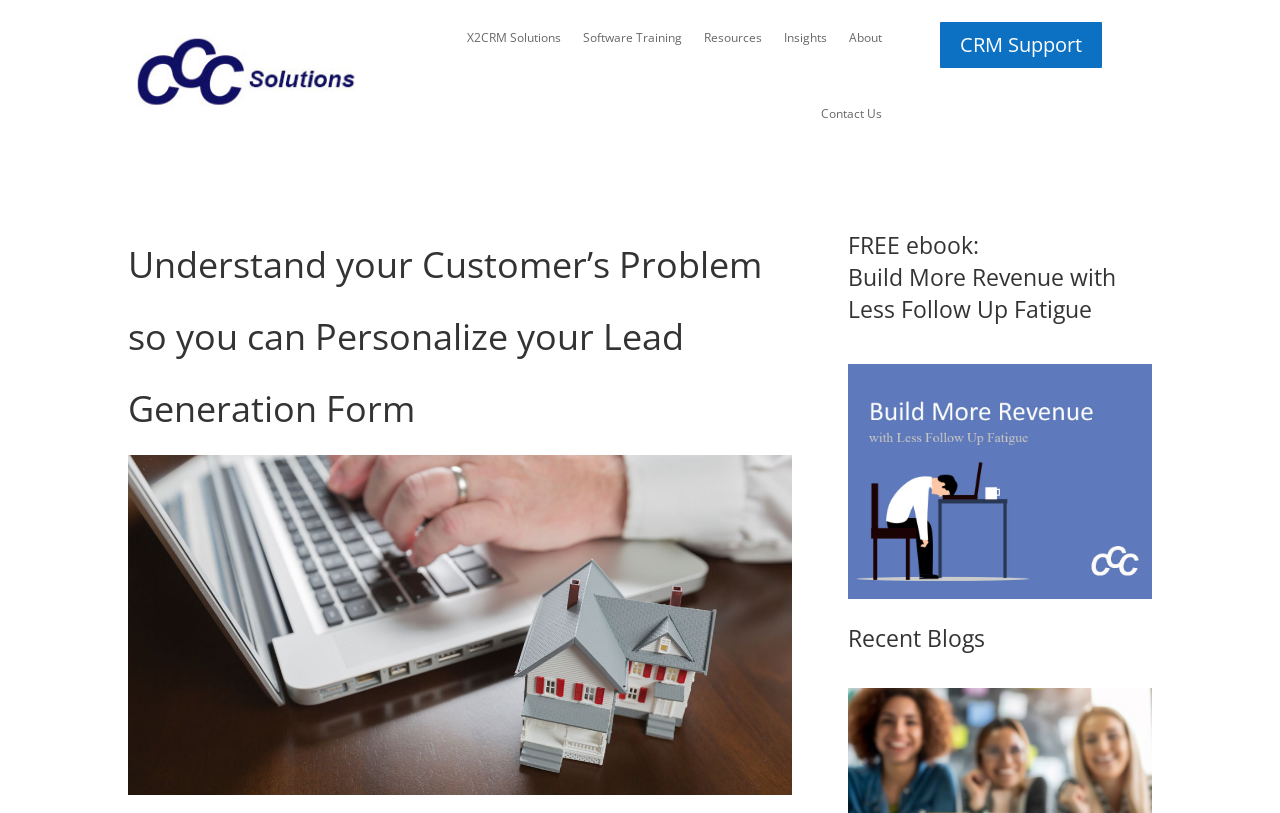Identify and extract the main heading from the webpage.

Understand your Customer’s Problem so you can Personalize your Lead Generation Form